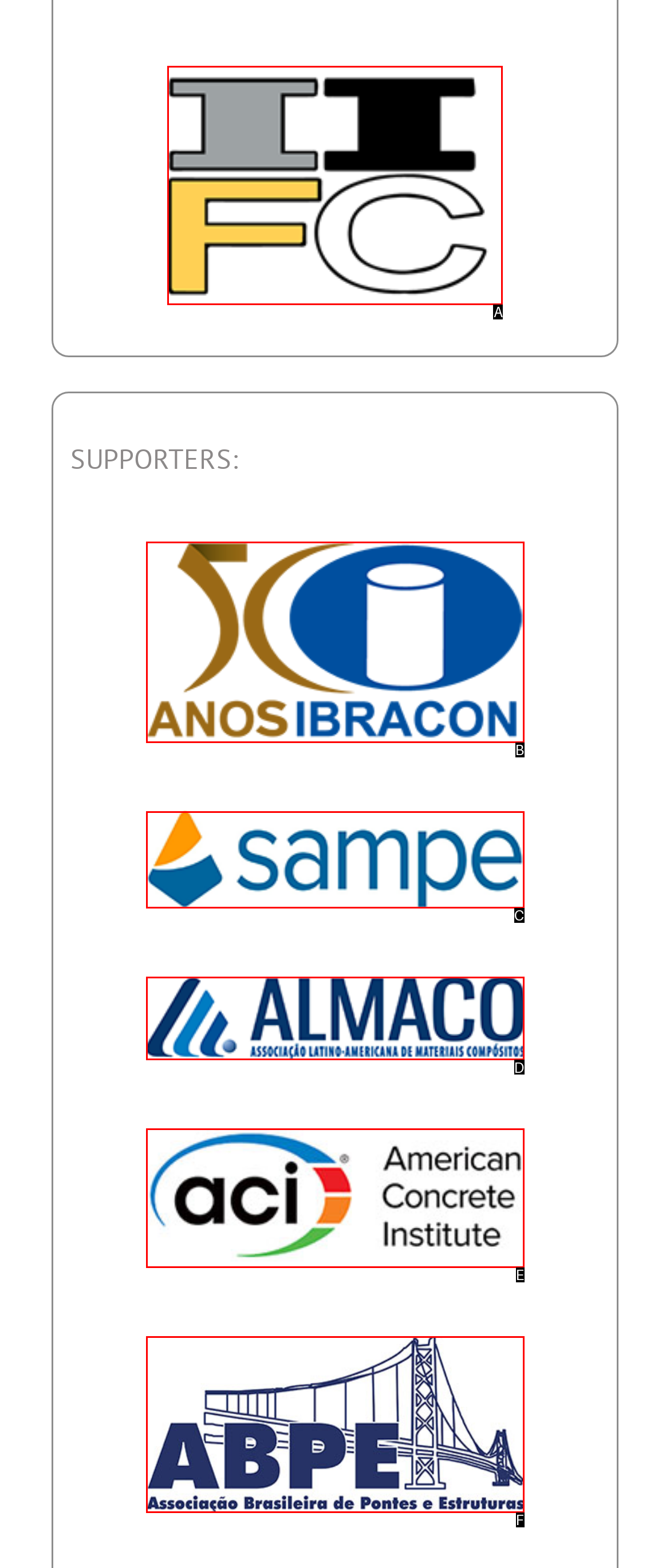Identify the option that corresponds to the description: alt="logo_ACI.jpg" 
Provide the letter of the matching option from the available choices directly.

E